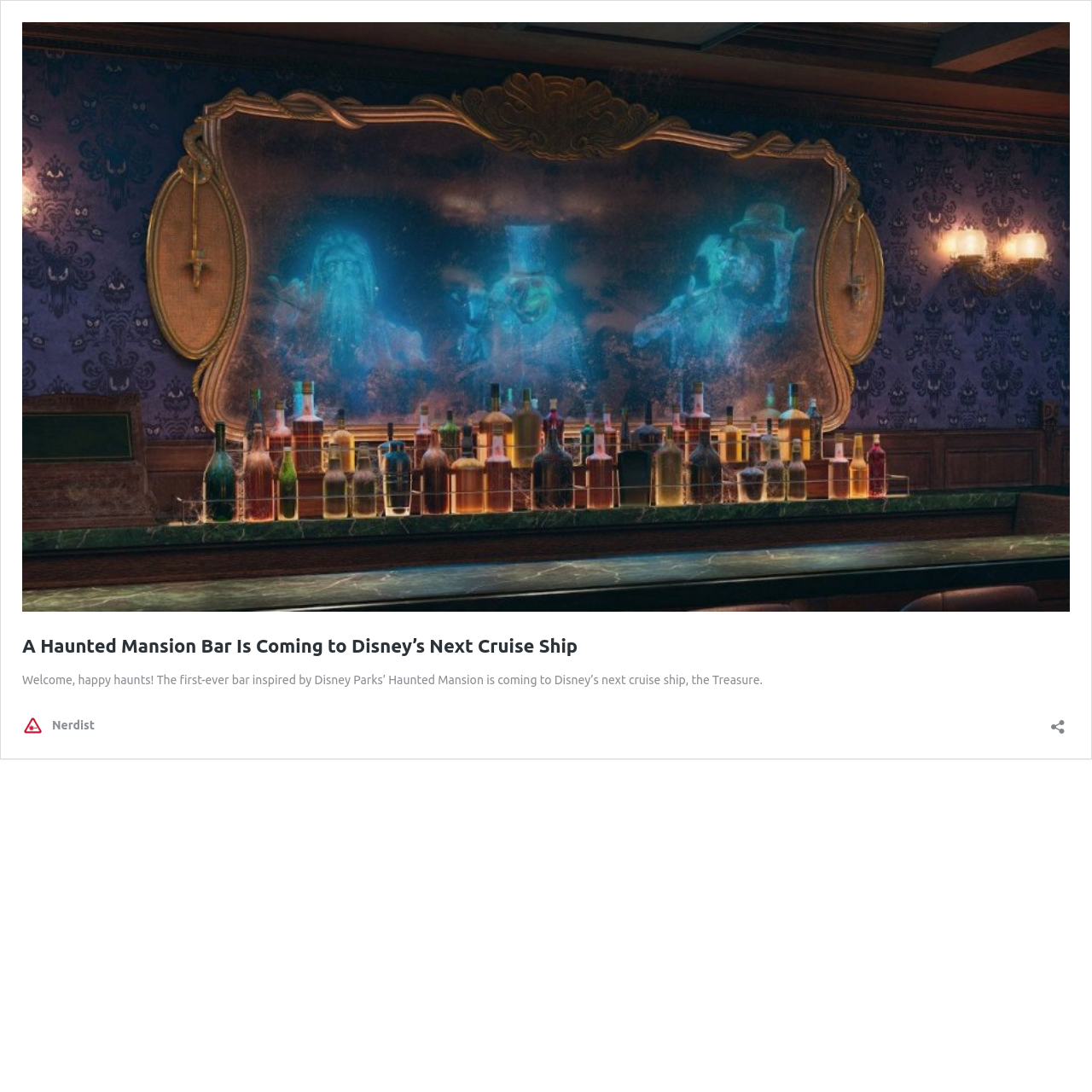Is there an image on the webpage?
Refer to the image and respond with a one-word or short-phrase answer.

Yes